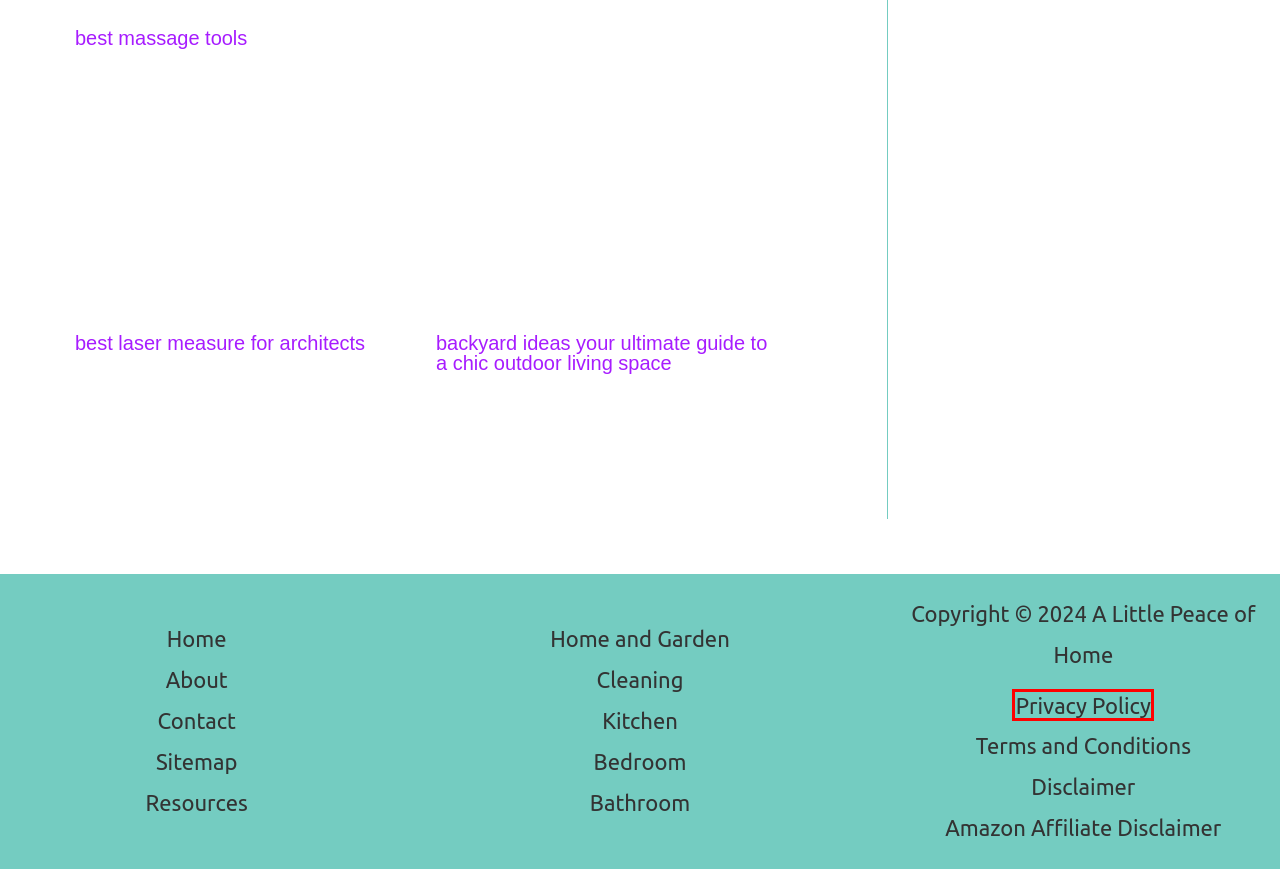Examine the screenshot of a webpage with a red bounding box around a UI element. Your task is to identify the webpage description that best corresponds to the new webpage after clicking the specified element. The given options are:
A. Contact (2024)
B. Sitemap (2024)
C. Privacy Policy (2024)
D. Disclaimer (2024)
E. Terms and Conditions (2024)
F. Amazon Affiliate Disclaimer (2024)
G. best laser measure for architects
H. backyard ideas your ultimate guide to a chic outdoor living space

C